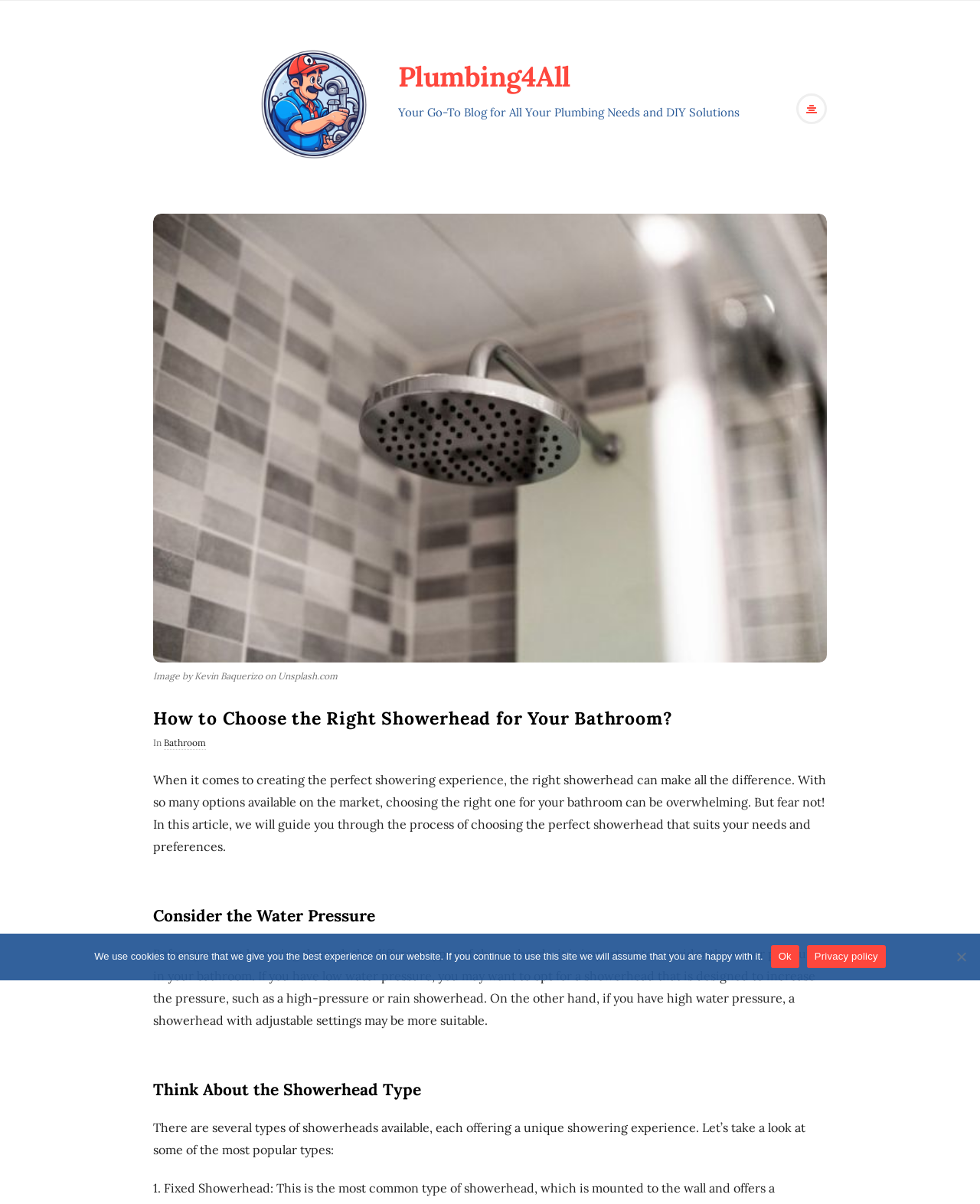Please provide a comprehensive response to the question below by analyzing the image: 
What is the purpose of the image on the webpage?

The image on the webpage appears to be a picture of a showerhead, and its purpose is likely to illustrate what a showerhead looks like, providing a visual aid to the reader.